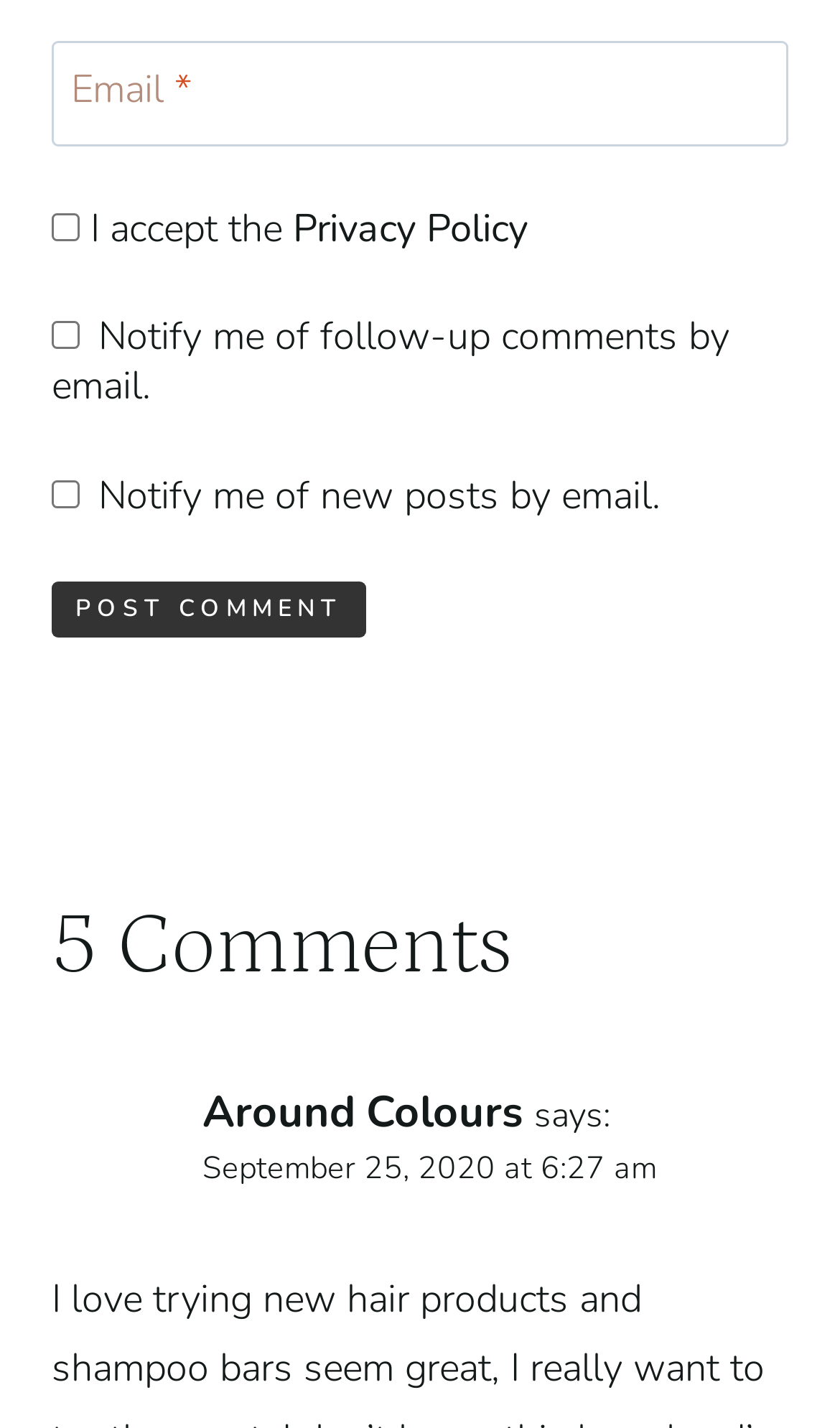Find the bounding box coordinates of the clickable area required to complete the following action: "Check GDPR agreement".

[0.062, 0.149, 0.095, 0.168]